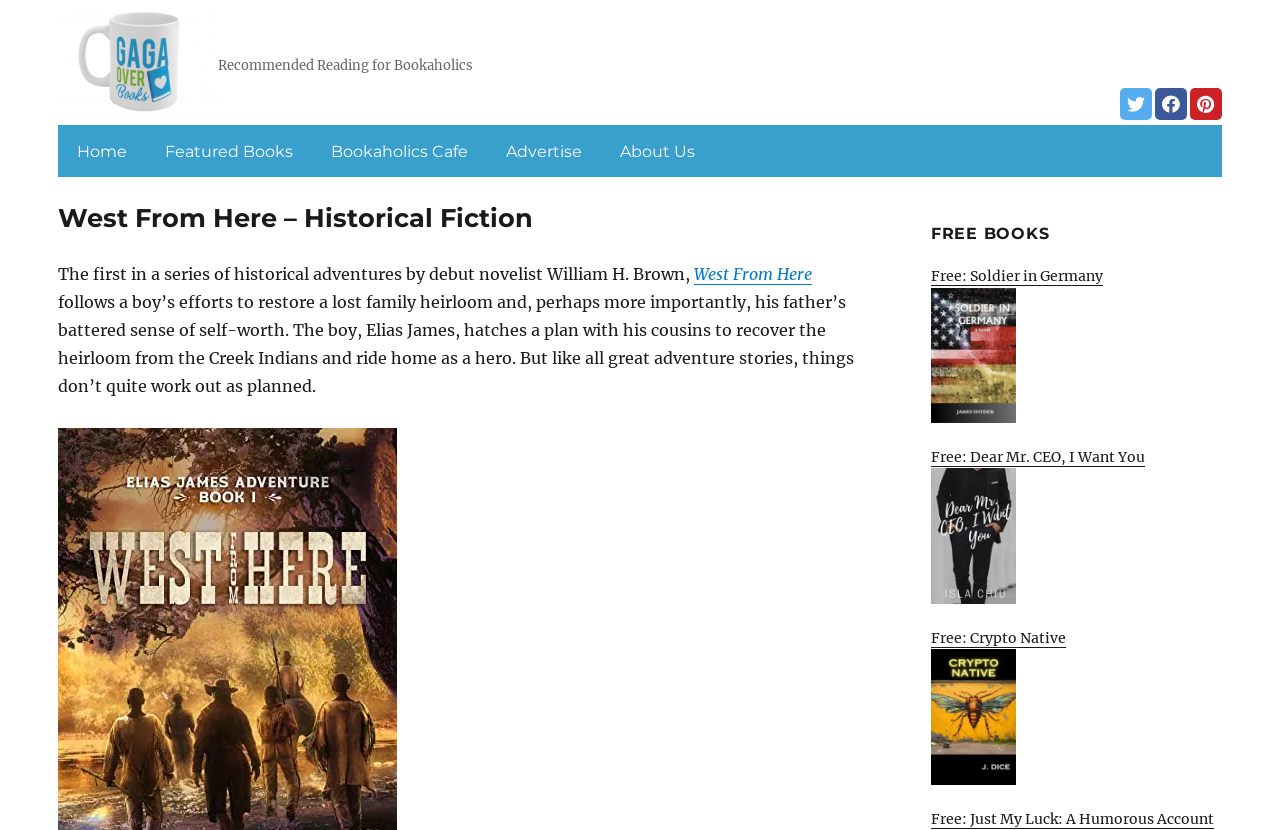Provide a short, one-word or phrase answer to the question below:
What is the genre of the book 'West From Here'?

Historical Fiction